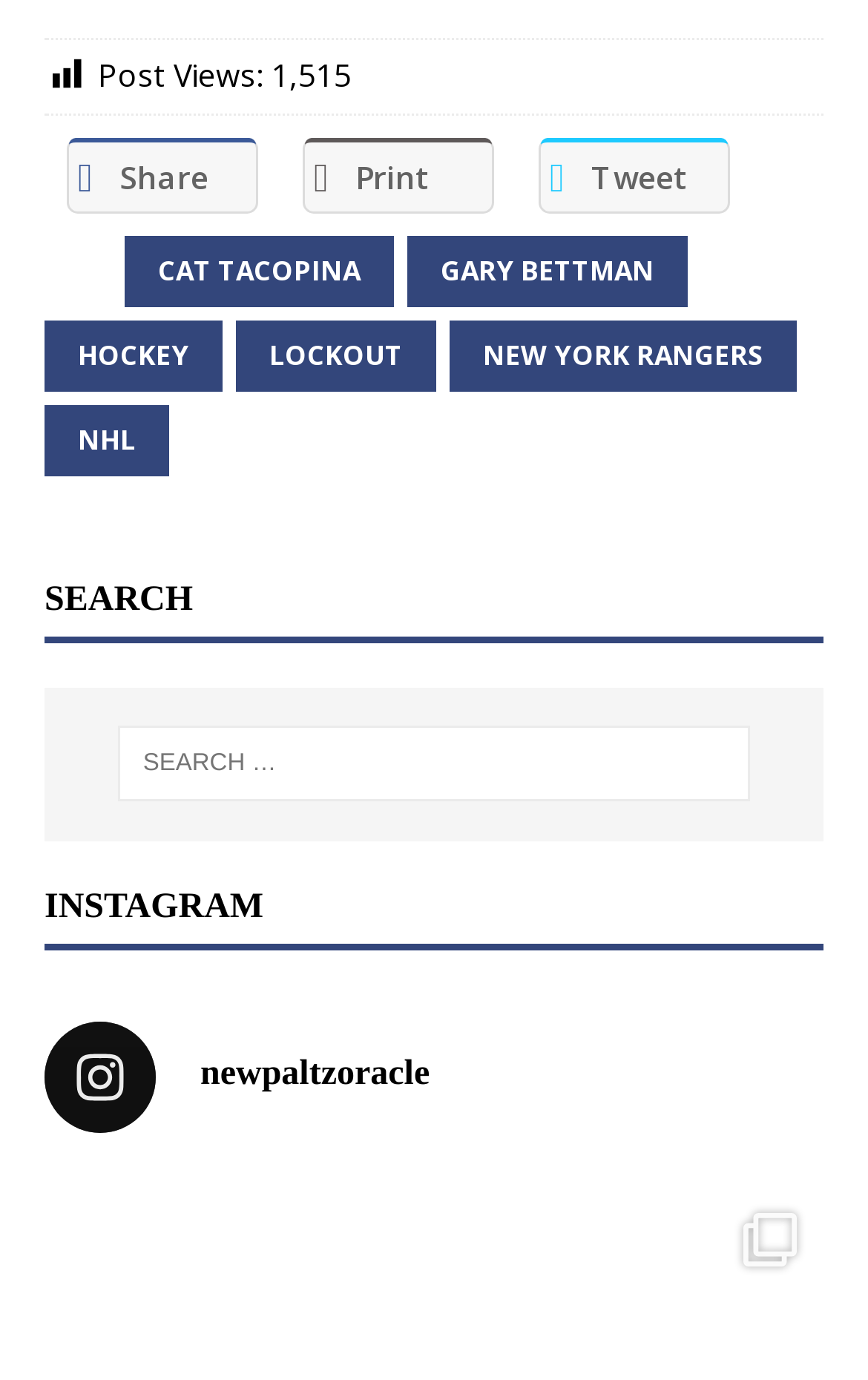How many search boxes are there?
Analyze the screenshot and provide a detailed answer to the question.

I located the 'SEARCH' heading on the webpage, and below it is a search box with the text 'Search for:', so there is 1 search box.